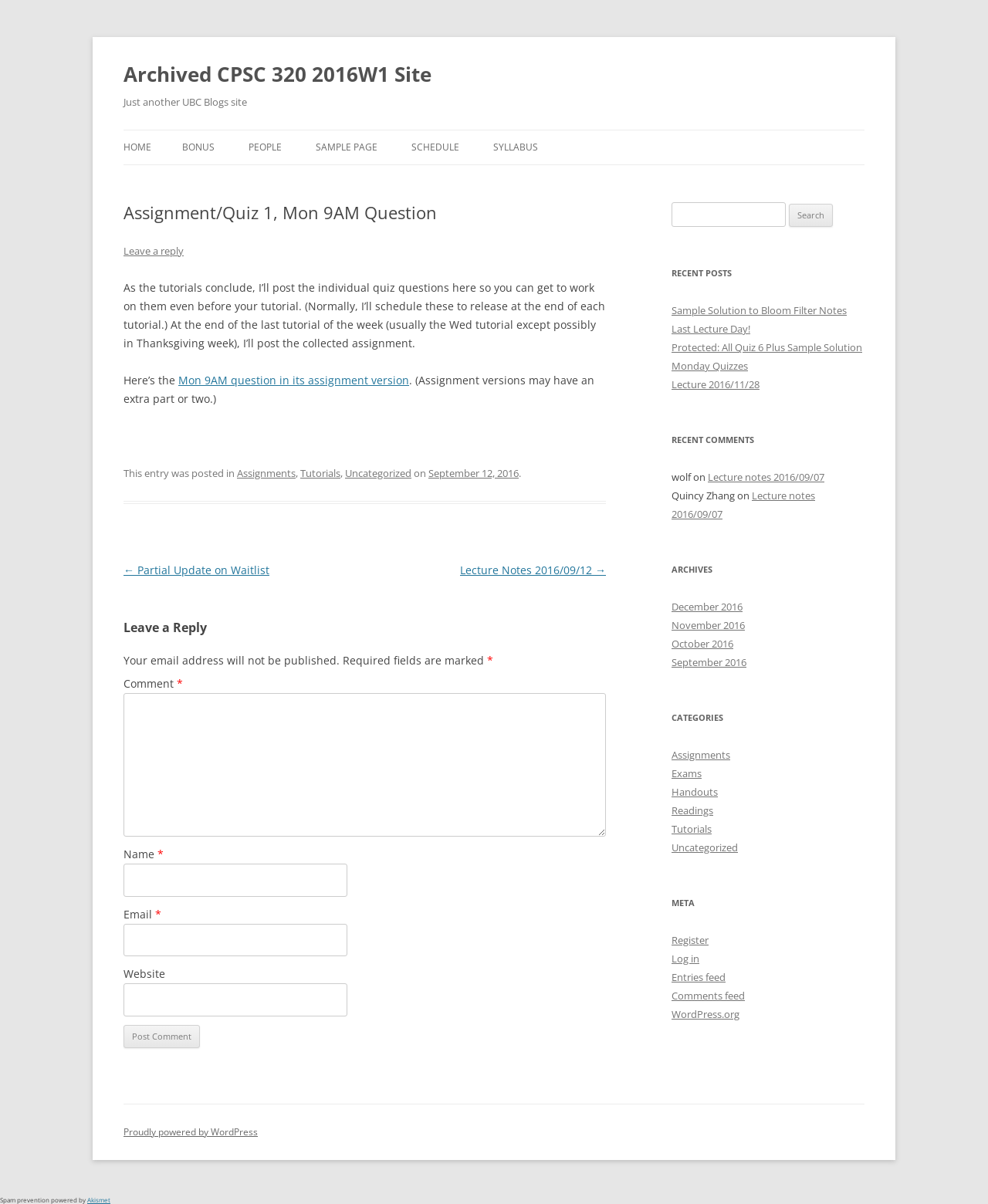Provide the bounding box coordinates of the HTML element this sentence describes: "parent_node: Name * name="author"".

[0.125, 0.717, 0.351, 0.745]